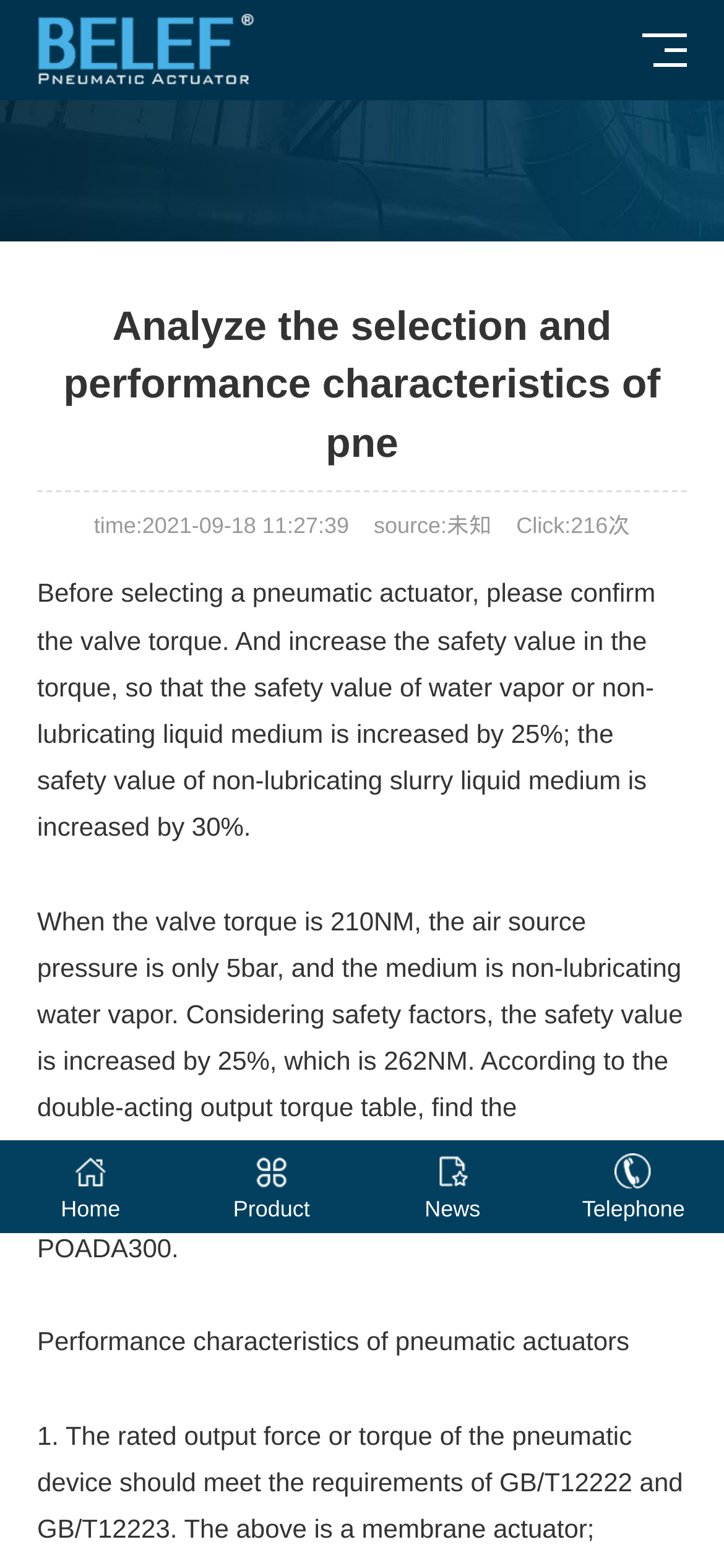Answer the following query concisely with a single word or phrase:
What is the purpose of increasing the safety value in the torque?

To increase the safety value of water vapor or non-lubricating liquid medium